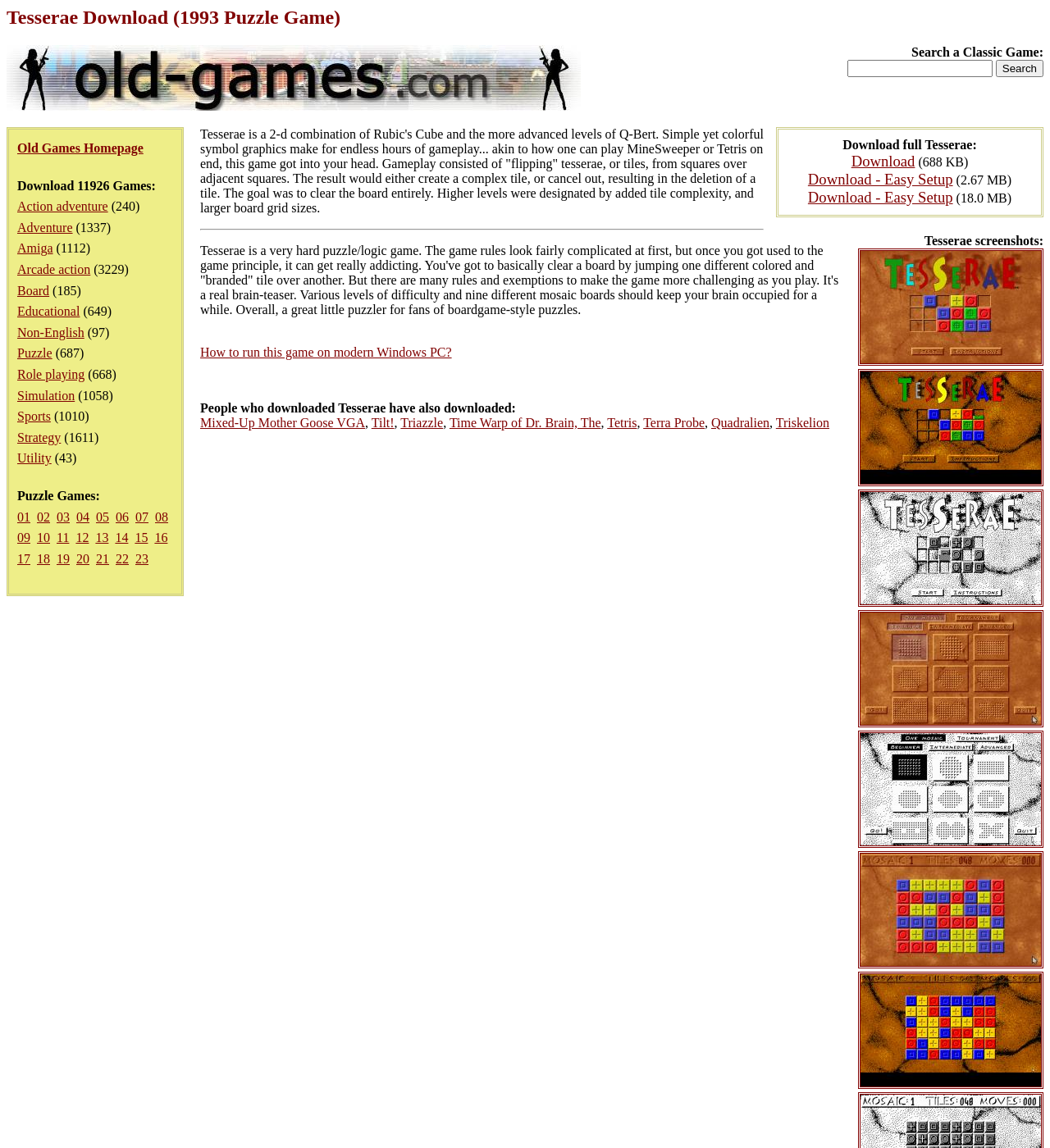Please identify the bounding box coordinates of the element I need to click to follow this instruction: "Go to Old Games Homepage".

[0.016, 0.123, 0.137, 0.135]